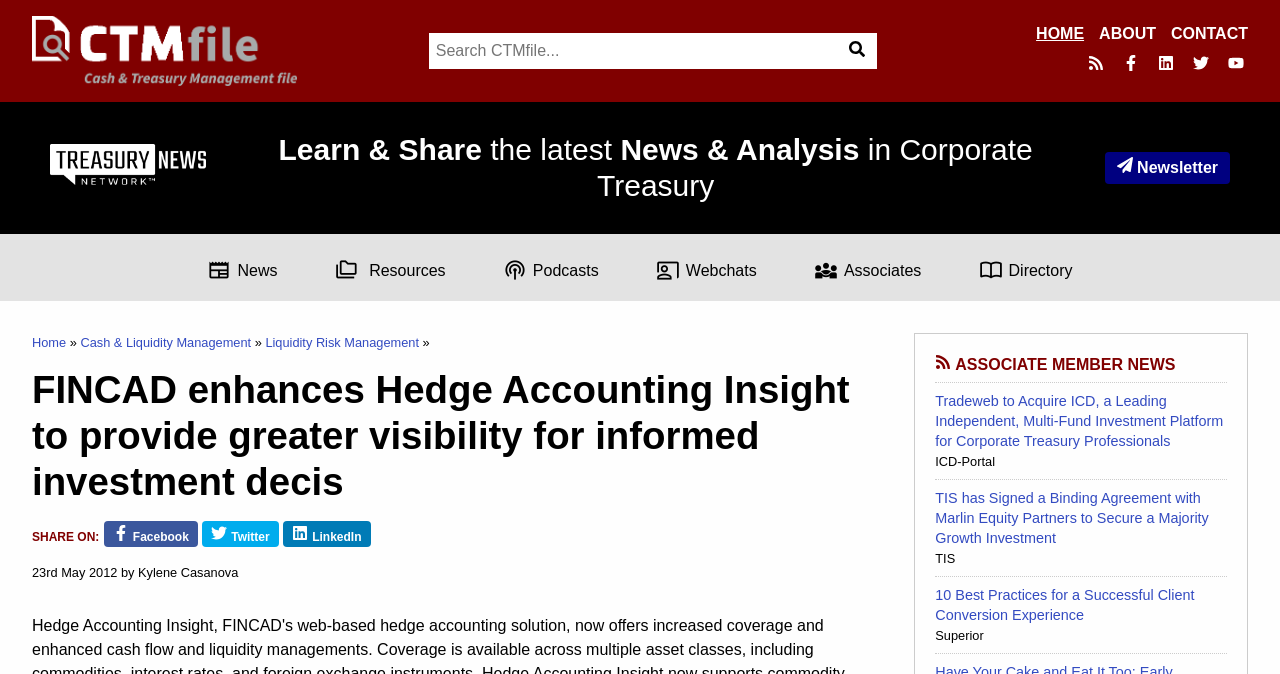Provide a comprehensive description of the webpage.

The webpage appears to be a news article or blog post from a financial website, specifically focused on corporate treasury and hedge accounting. 

At the top left corner, there is a logo image of "CTMfile" and a navigation menu with links to "HOME", "ABOUT", "CONTACT", and social media platforms like "FACEBOOK", "LINKEDIN", "TWITTER", and "YOUTUBE". 

On the top right side, there is a search box with a "Search" button. 

Below the navigation menu, there is a large image of "Treasury News Network" and a heading that reads "Learn & Share the latest News & Analysis in Corporate Treasury". 

To the right of the image, there are links to "Newsletter", "newspaper News", "folder_copy Resources", "podcasts Podcasts", "co_present Webchats", "diversity_3 Associates", and "import_contacts Directory". 

The main content of the webpage is divided into two sections. The left section has a header with links to "Home", "Cash & Liquidity Management", and "Liquidity Risk Management". Below the header, there is a heading that reads "FINCAD enhances Hedge Accounting Insight to provide greater visibility for informed investment decisions". 

The right section has a heading that reads "ASSOCIATE MEMBER NEWS" and features several news articles or links to articles, including "Tradeweb to Acquire ICD, a Leading Independent, Multi-Fund Investment Platform for Corporate Treasury Professionals", "TIS has Signed a Binding Agreement with Marlin Equity Partners to Secure a Majority Growth Investment", "10 Best Practices for a Successful Client Conversion Experience", and others. Each article has a brief summary or title and some have images associated with them.